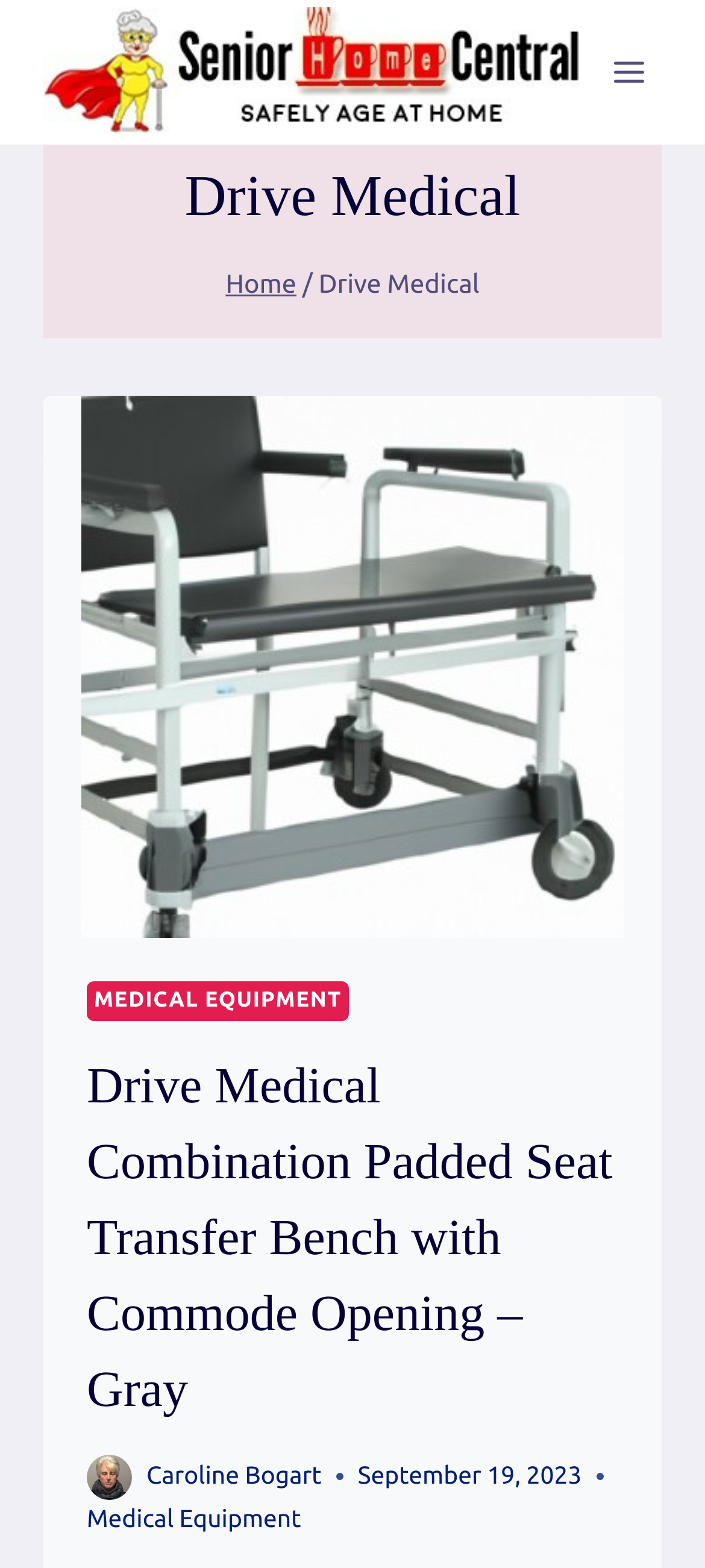When was the article published?
Provide a detailed answer to the question, using the image to inform your response.

The publication date of the article can be inferred from the time element 'September 19, 2023' with bounding box coordinates [0.507, 0.929, 0.825, 0.954]. This element is a prominent feature on the webpage, indicating that it is the publication date.